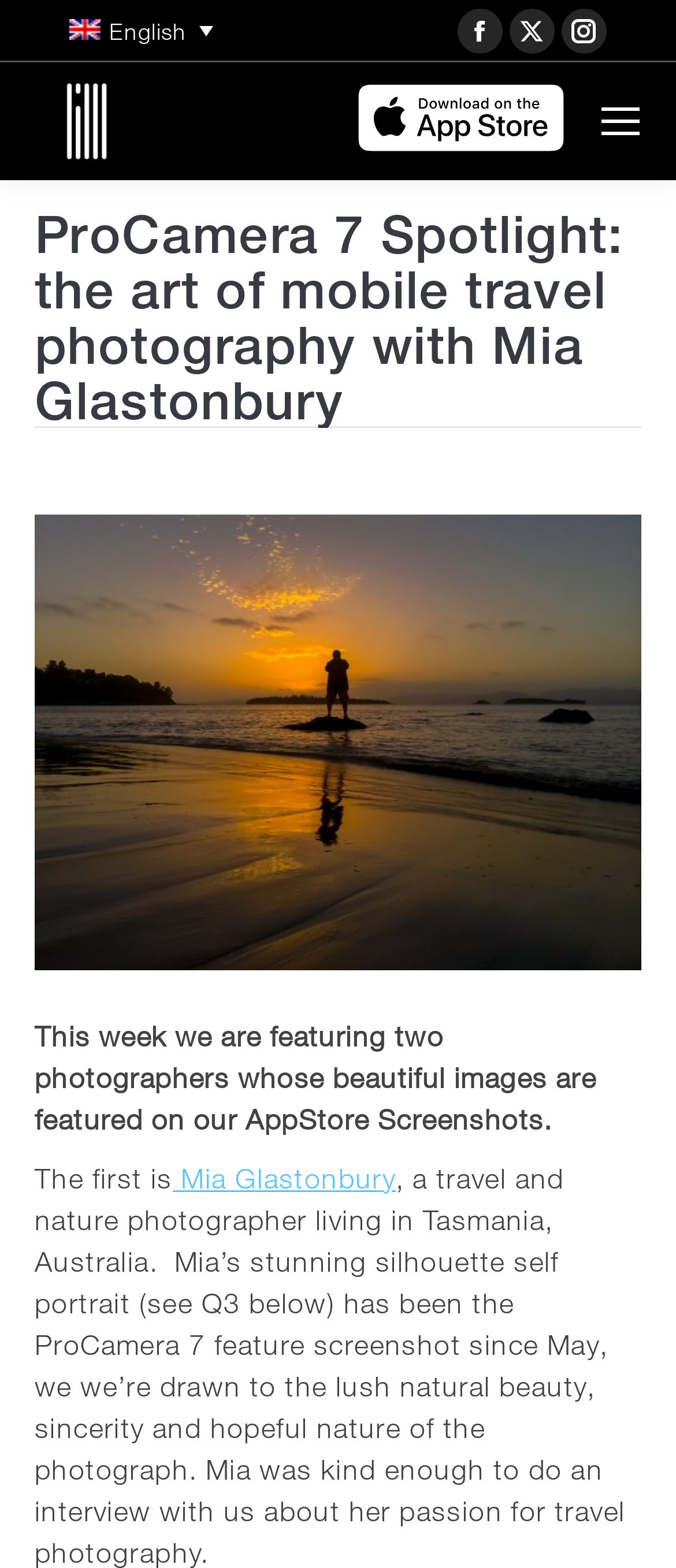Locate the bounding box coordinates of the clickable area to execute the instruction: "View ProCamera + HDR details". Provide the coordinates as four float numbers between 0 and 1, represented as [left, top, right, bottom].

[0.051, 0.04, 0.205, 0.115]